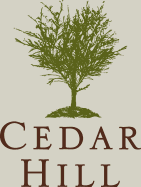Give an in-depth description of what is happening in the image.

The image features a stylized logo for Cedar Hill, characterized by a prominent depiction of a tree in a rich green hue. Below the tree, the words "CEDAR HILL" are displayed in an elegant serif font, rendered in a deep, warm brown color. This logo symbolizes the natural beauty and strength of the Cedar Hill community, reflecting its commitment to preserving green spaces and promoting a vibrant, outdoor-focused lifestyle. The design conveys a sense of place and identity that resonates with residents and visitors alike.